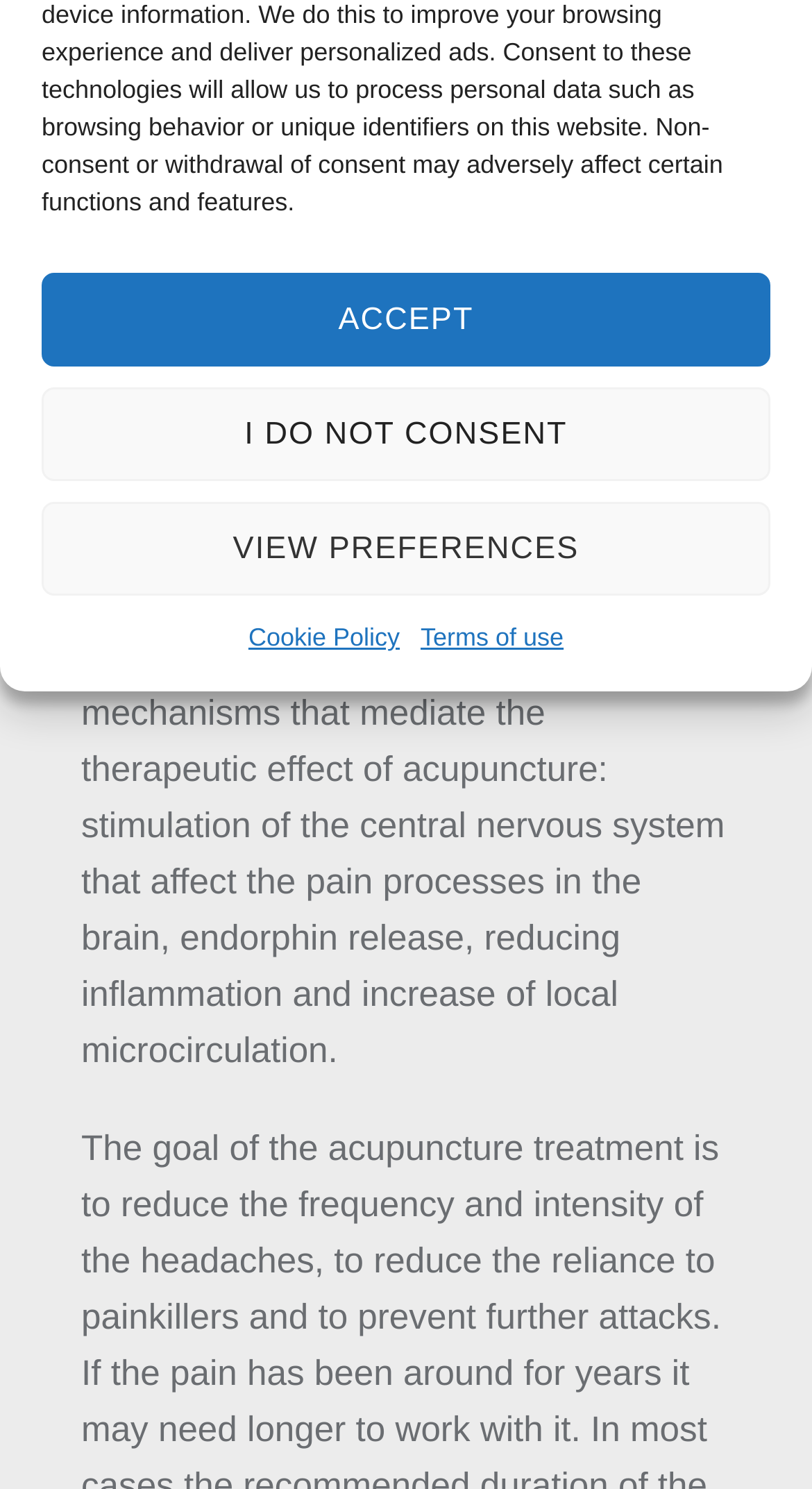Ascertain the bounding box coordinates for the UI element detailed here: "ACCEPT". The coordinates should be provided as [left, top, right, bottom] with each value being a float between 0 and 1.

[0.051, 0.183, 0.949, 0.246]